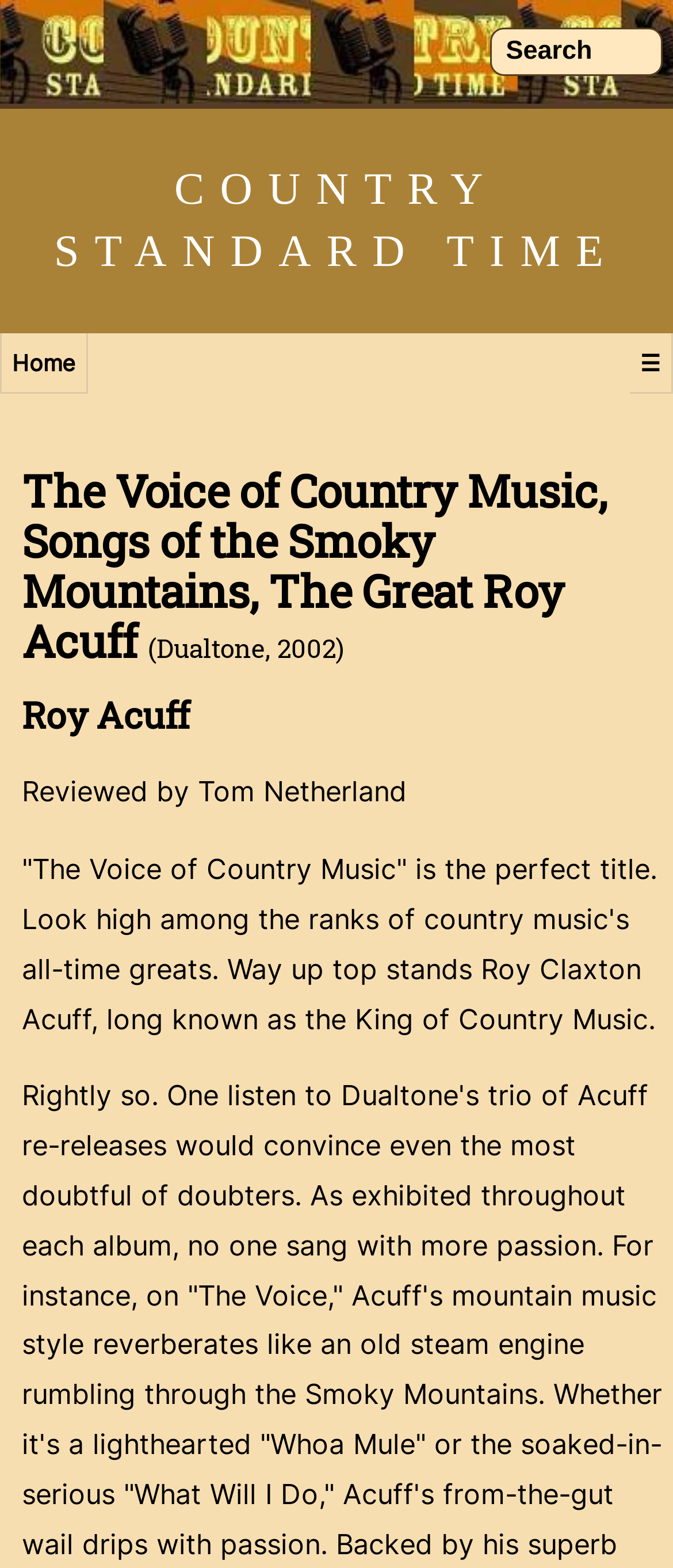Provide a thorough description of the webpage's content and layout.

The webpage is dedicated to Roy Acuff, a country music legend. At the top, there is a search box with the label "Search" on the right side. Below the search box, there are three links: "COUNTRY STANDARD TIME" on the left, "Home" on the far left, and an icon "☰" on the far right. 

The main content of the webpage starts with a heading that reads "The Voice of Country Music, Songs of the Smoky Mountains, The Great Roy Acuff (Dualtone, 2002)". Below this heading, there is a subheading "Roy Acuff". 

Following the subheading, there is a review written by Tom Netherland. The review starts with a quote, "The Voice of Country Music" is the perfect title. Look high among the ranks of country music's all-time greats. Way up top stands Roy Claxton Acuff, long known as the King of Country Music.